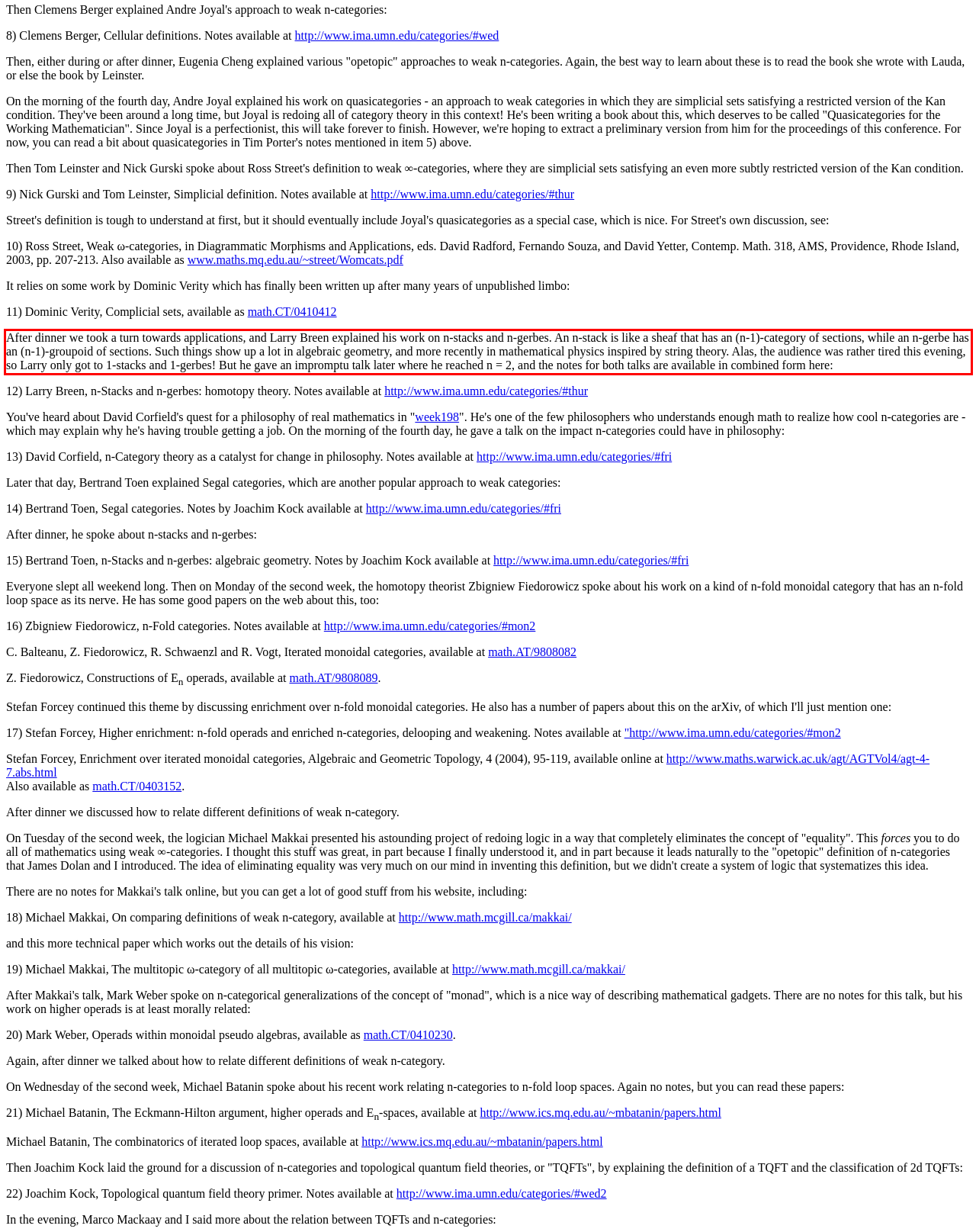Analyze the screenshot of the webpage and extract the text from the UI element that is inside the red bounding box.

After dinner we took a turn towards applications, and Larry Breen explained his work on n-stacks and n-gerbes. An n-stack is like a sheaf that has an (n-1)-category of sections, while an n-gerbe has an (n-1)-groupoid of sections. Such things show up a lot in algebraic geometry, and more recently in mathematical physics inspired by string theory. Alas, the audience was rather tired this evening, so Larry only got to 1-stacks and 1-gerbes! But he gave an impromptu talk later where he reached n = 2, and the notes for both talks are available in combined form here: